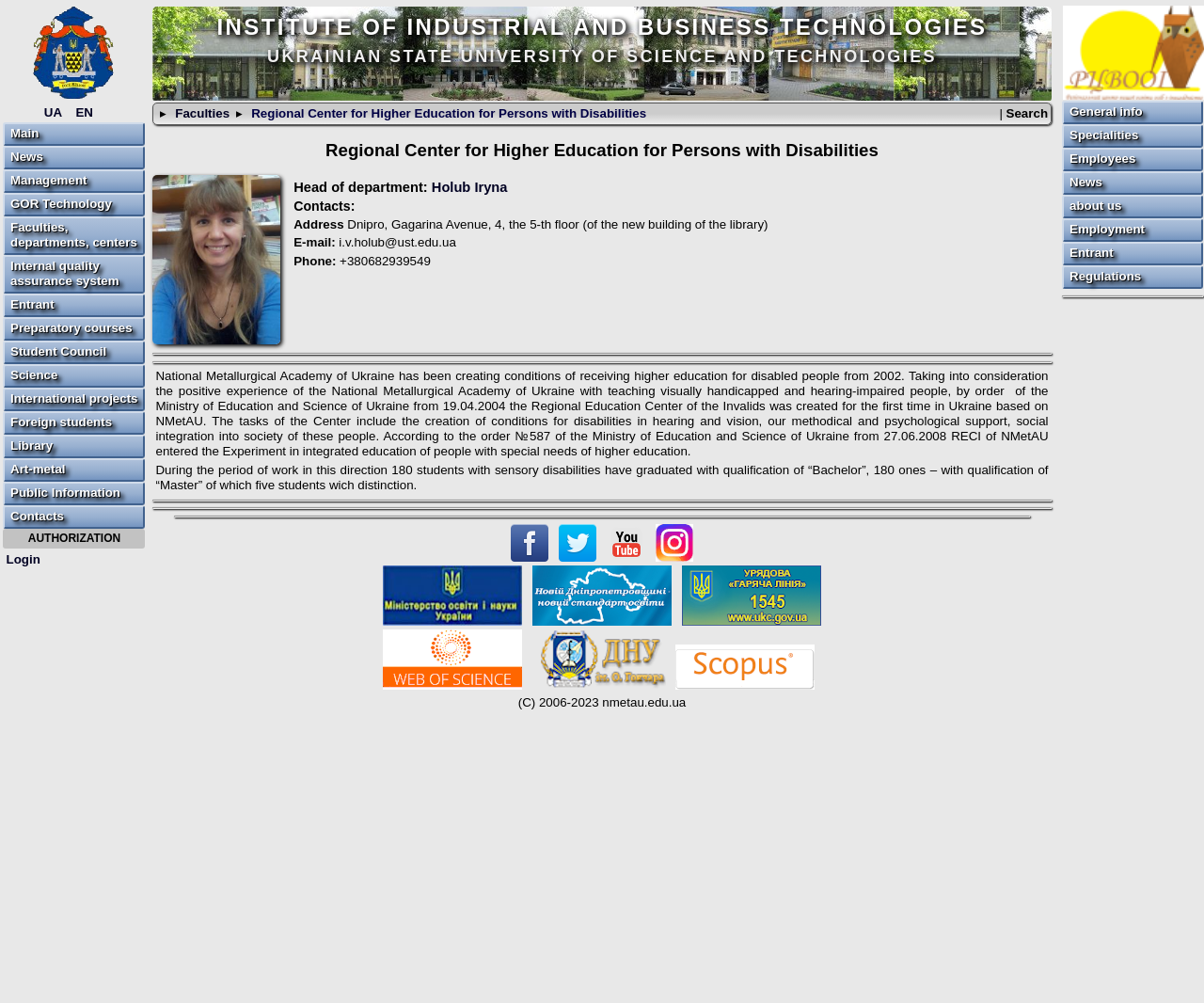Please find the main title text of this webpage.

Regional Center for Higher Education for Persons with Disabilities